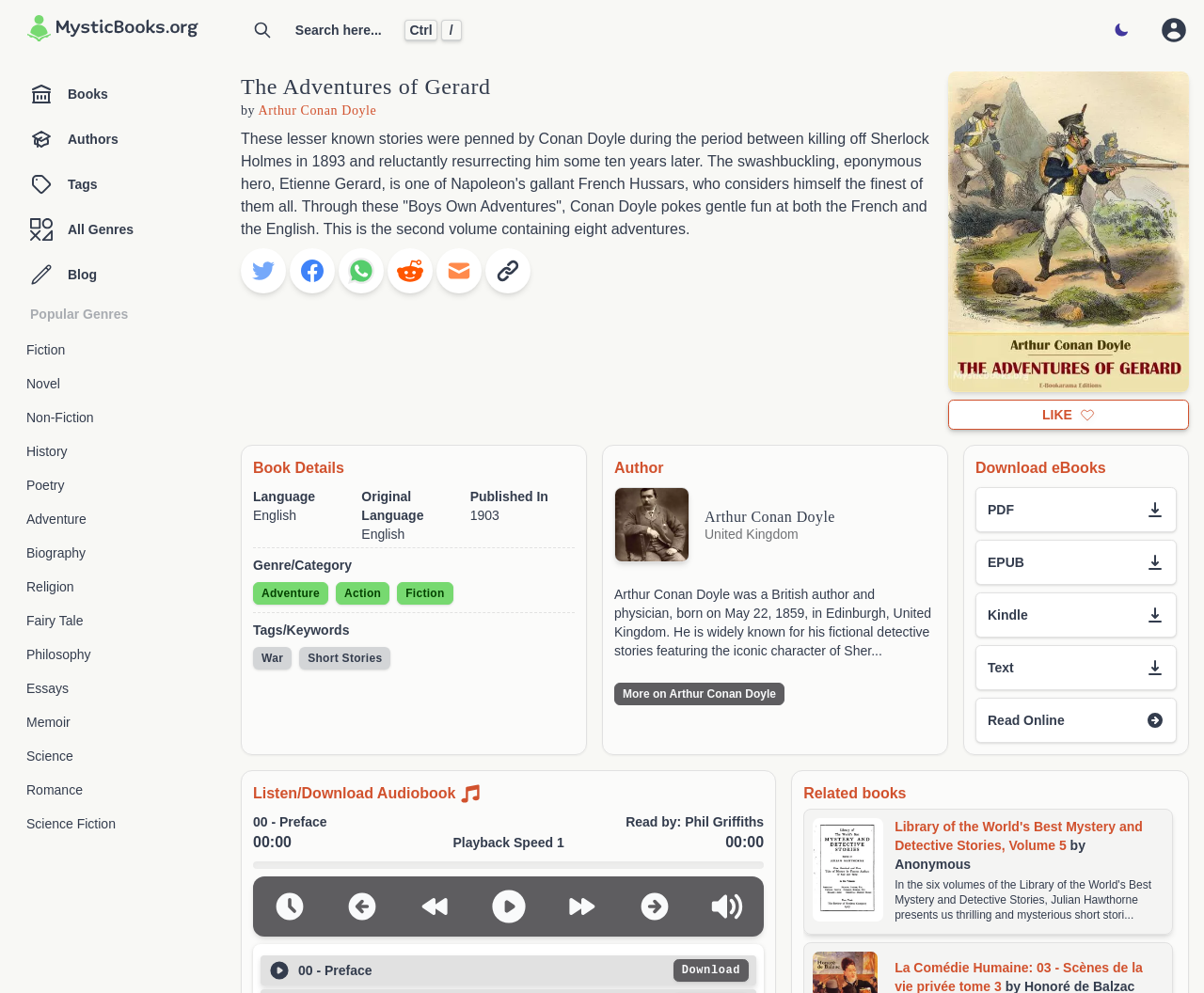What is the original language of this book?
Look at the screenshot and provide an in-depth answer.

I found the answer by looking at the section 'Original Language' on the webpage, where it says 'English'.